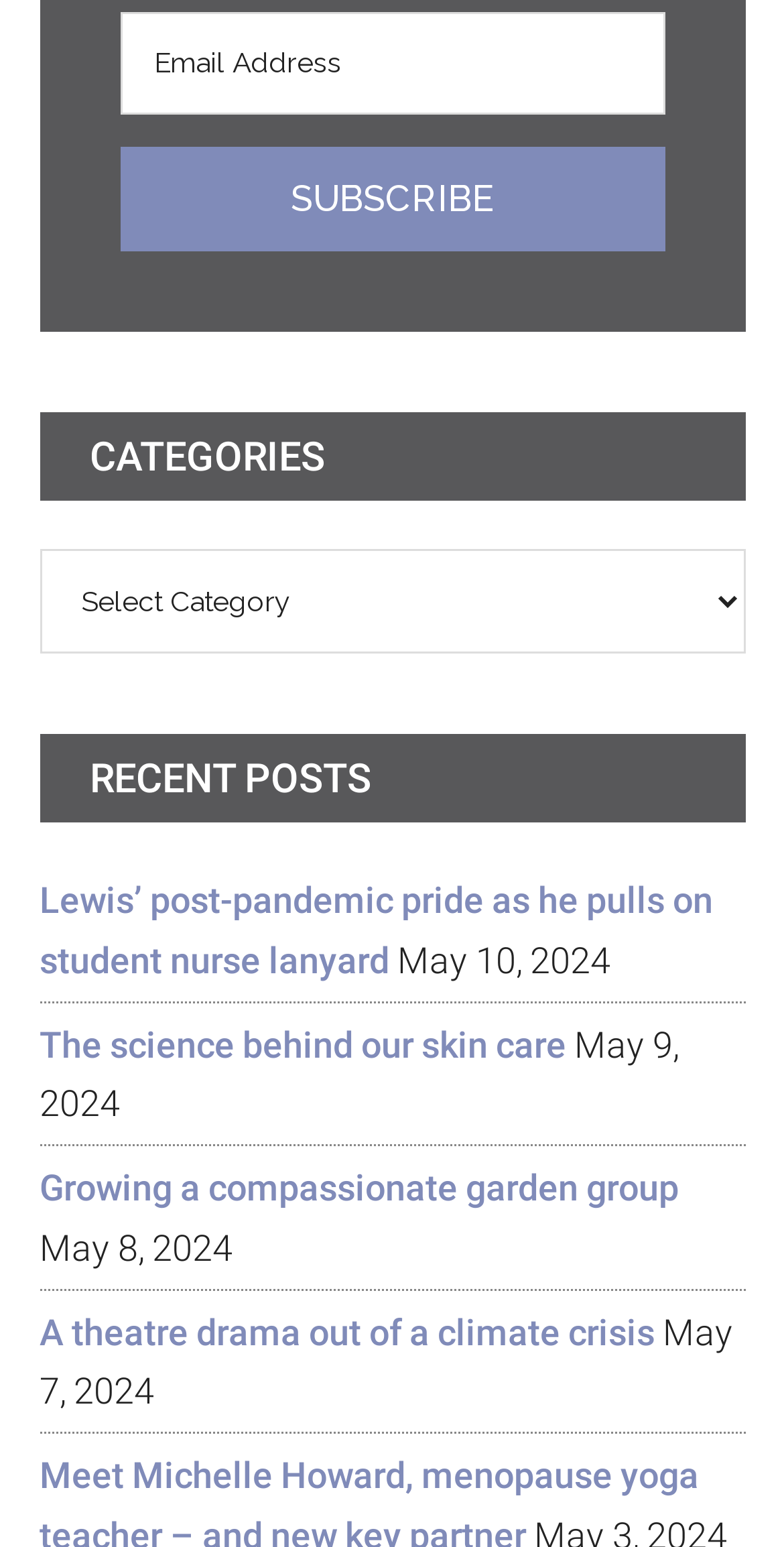From the webpage screenshot, identify the region described by value="Subscribe". Provide the bounding box coordinates as (top-left x, top-left y, bottom-right x, bottom-right y), with each value being a floating point number between 0 and 1.

[0.153, 0.094, 0.847, 0.163]